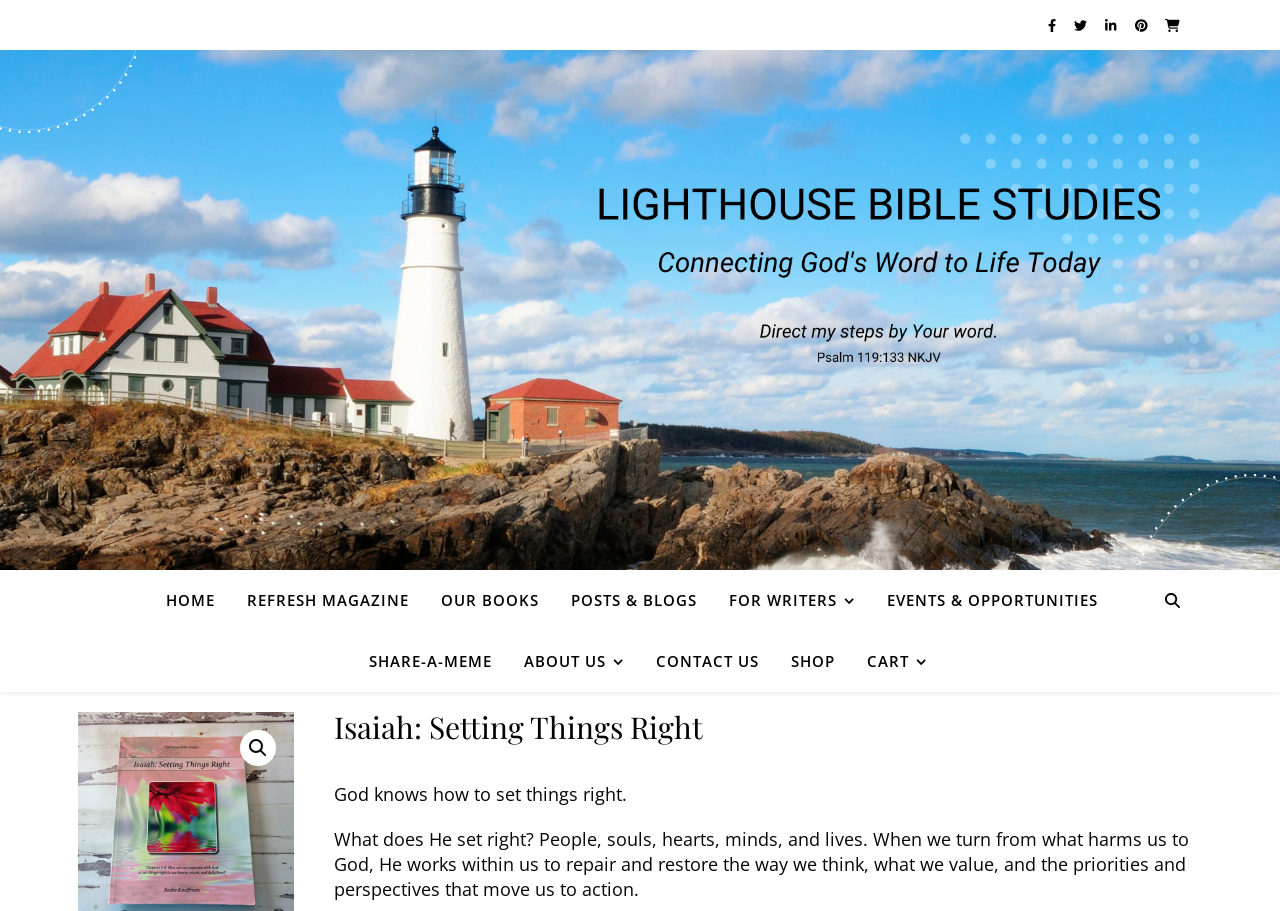Refer to the image and offer a detailed explanation in response to the question: What is the name of the Bible study?

I found the name of the Bible study by looking at the main heading of the webpage, which is 'Isaiah: Setting Things Right'.